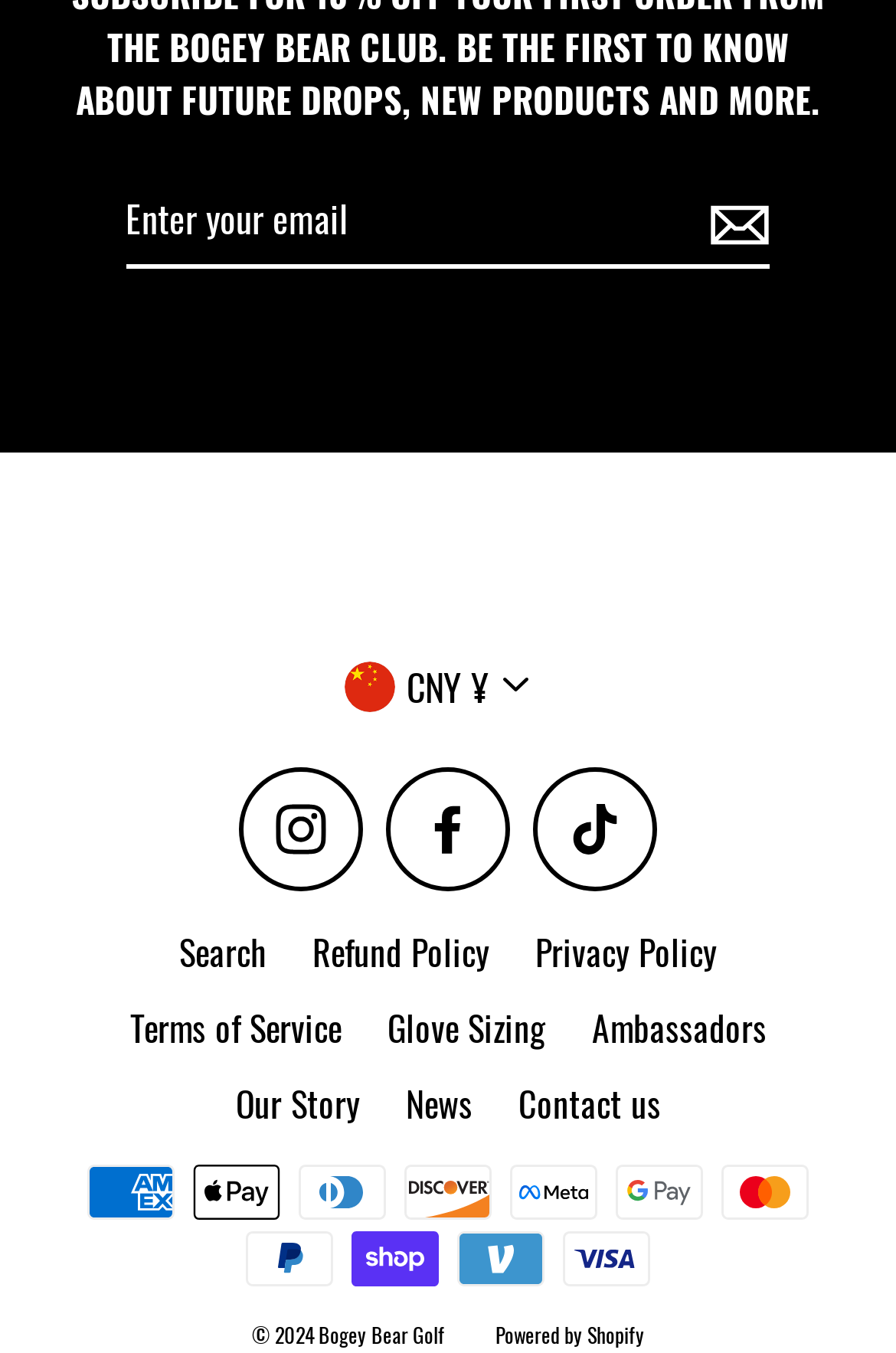Extract the bounding box coordinates for the UI element described as: "Powered by Shopify".

[0.553, 0.975, 0.719, 0.998]